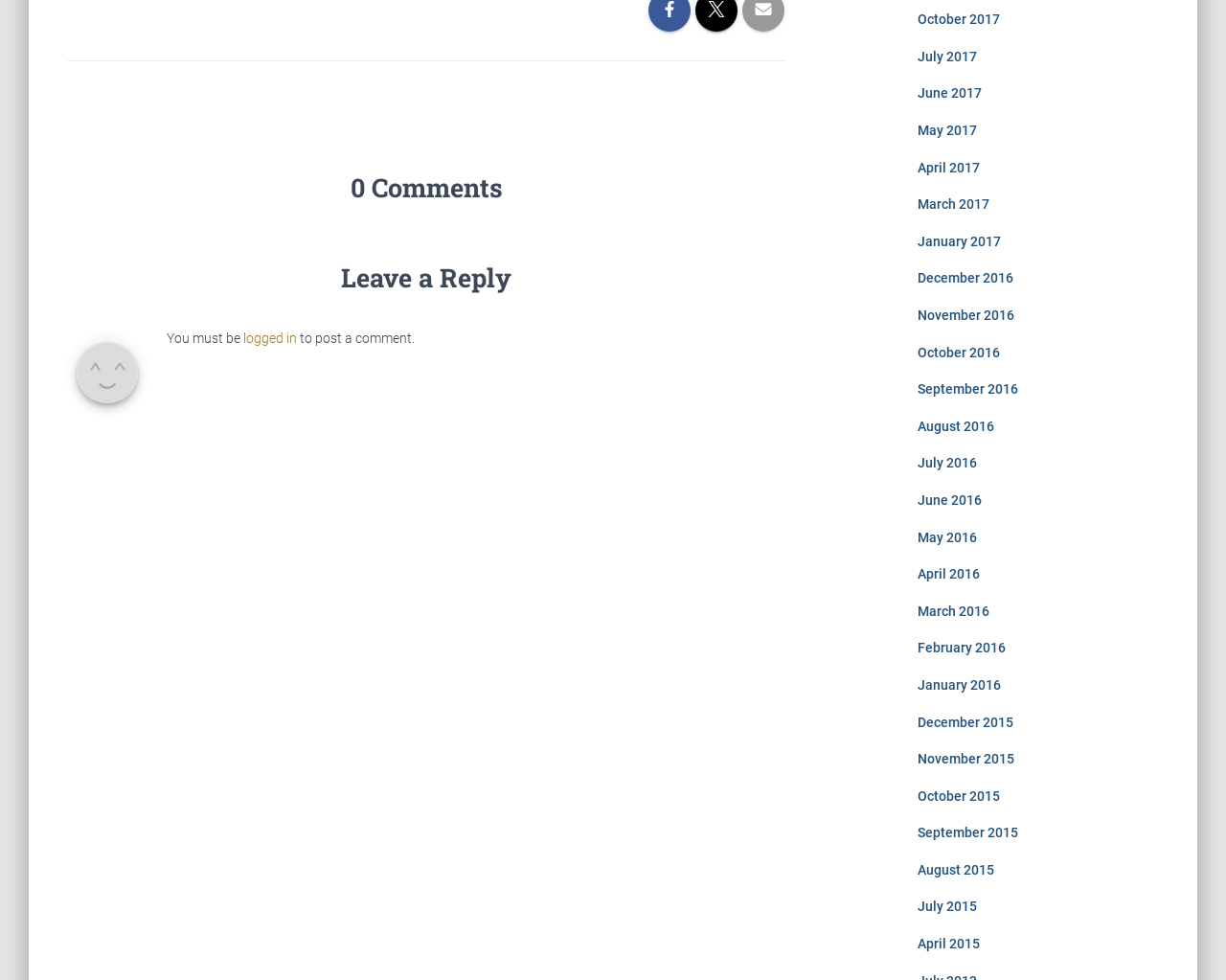Find and specify the bounding box coordinates that correspond to the clickable region for the instruction: "Click on the 'Leave a Reply' button".

[0.055, 0.262, 0.641, 0.305]